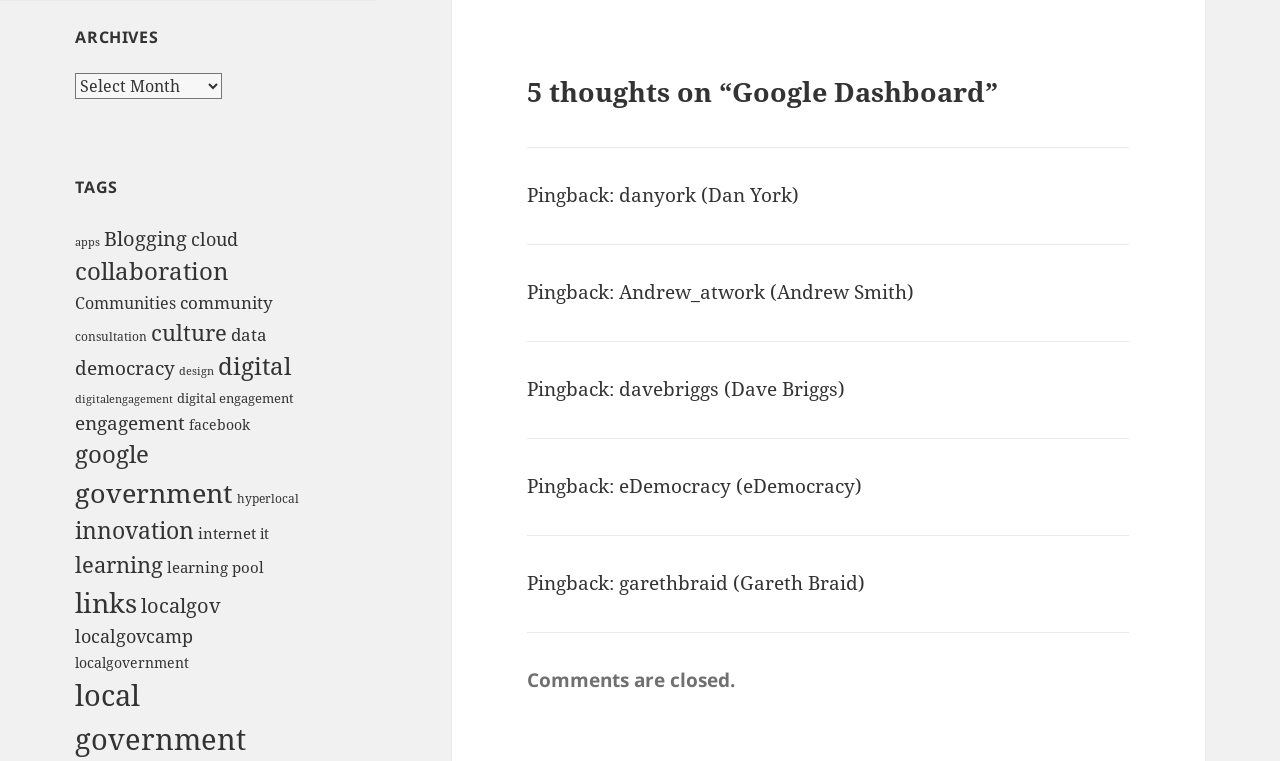Pinpoint the bounding box coordinates of the clickable element to carry out the following instruction: "Contact the supplier."

None